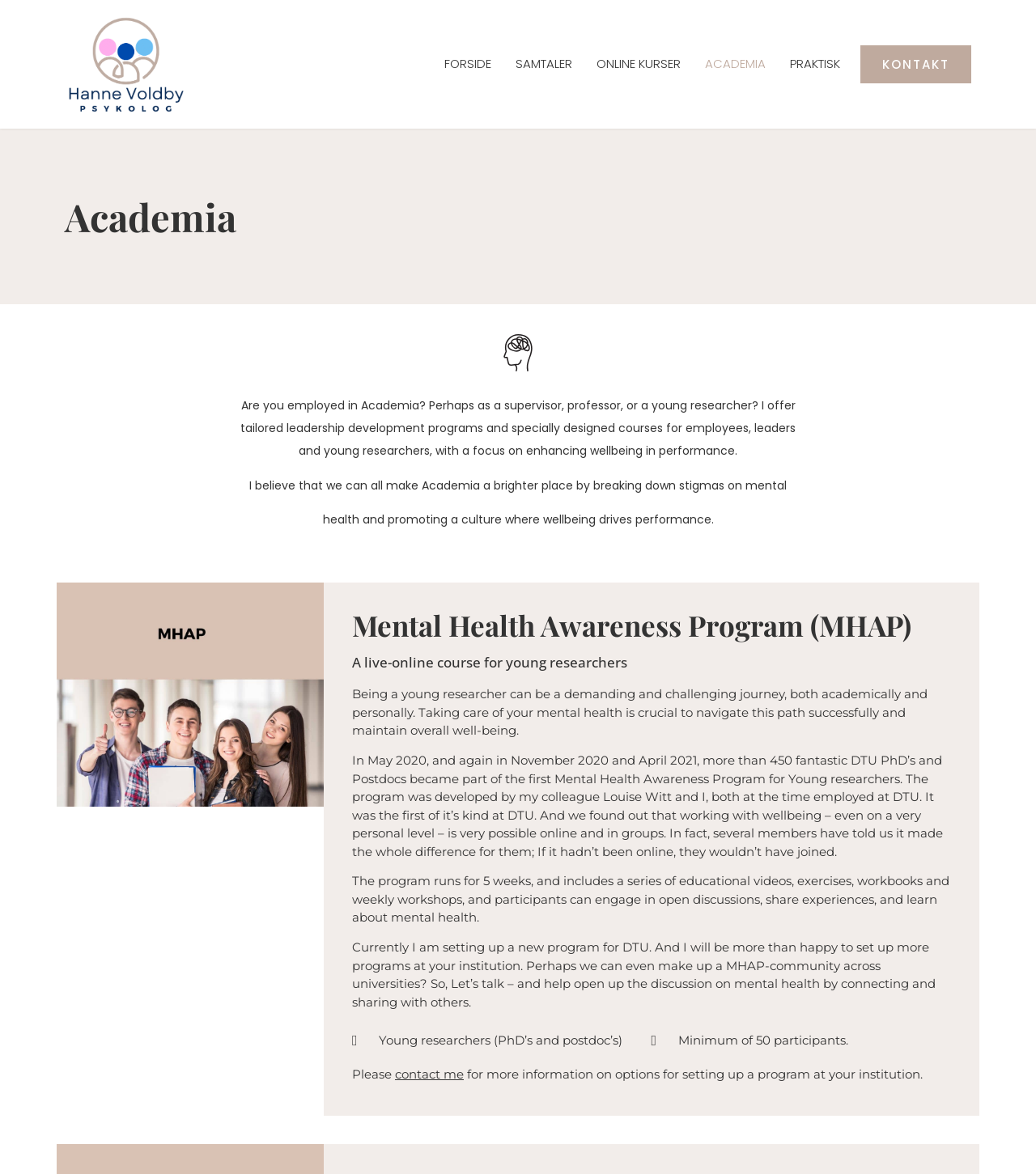Extract the bounding box coordinates of the UI element described: "Kontakt". Provide the coordinates in the format [left, top, right, bottom] with values ranging from 0 to 1.

[0.83, 0.039, 0.937, 0.071]